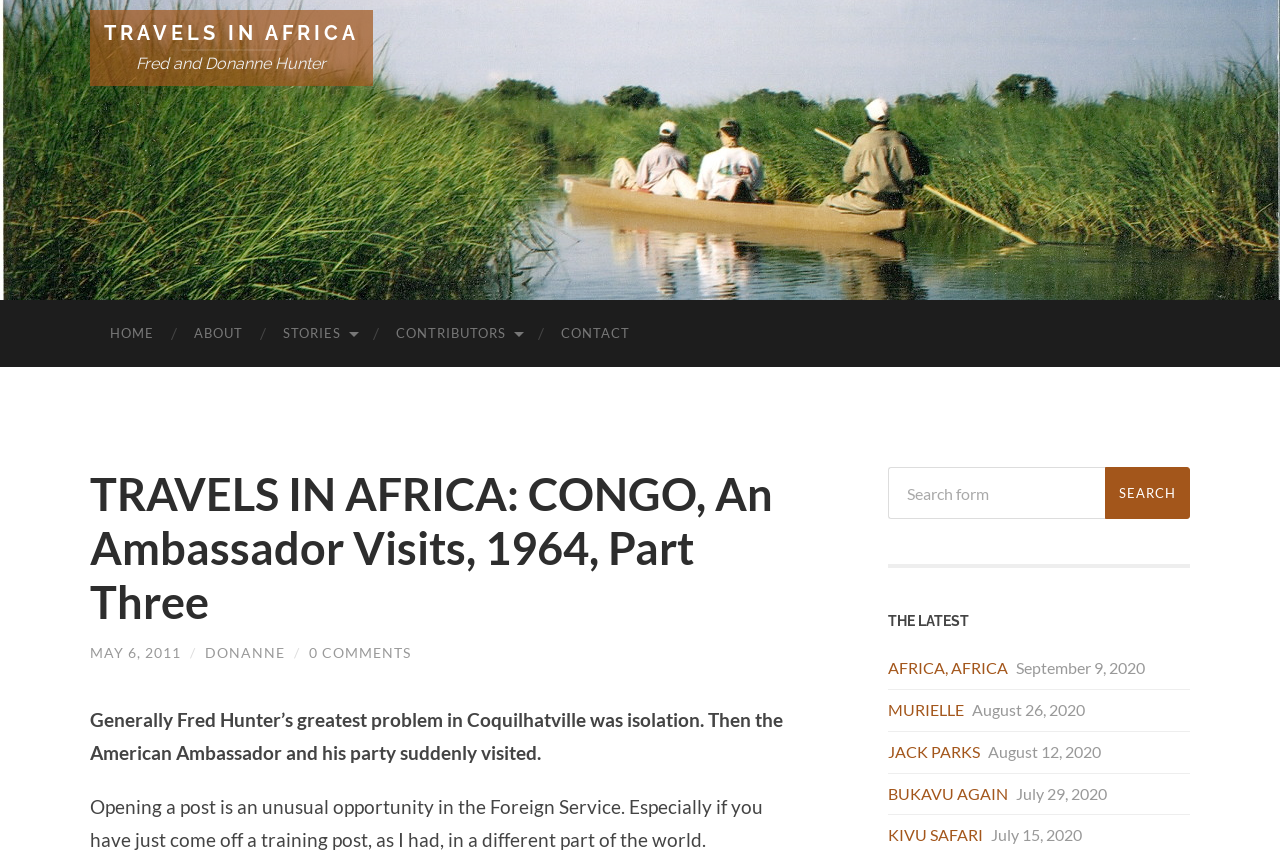Please answer the following question using a single word or phrase: 
What is the date of the latest article?

September 9, 2020